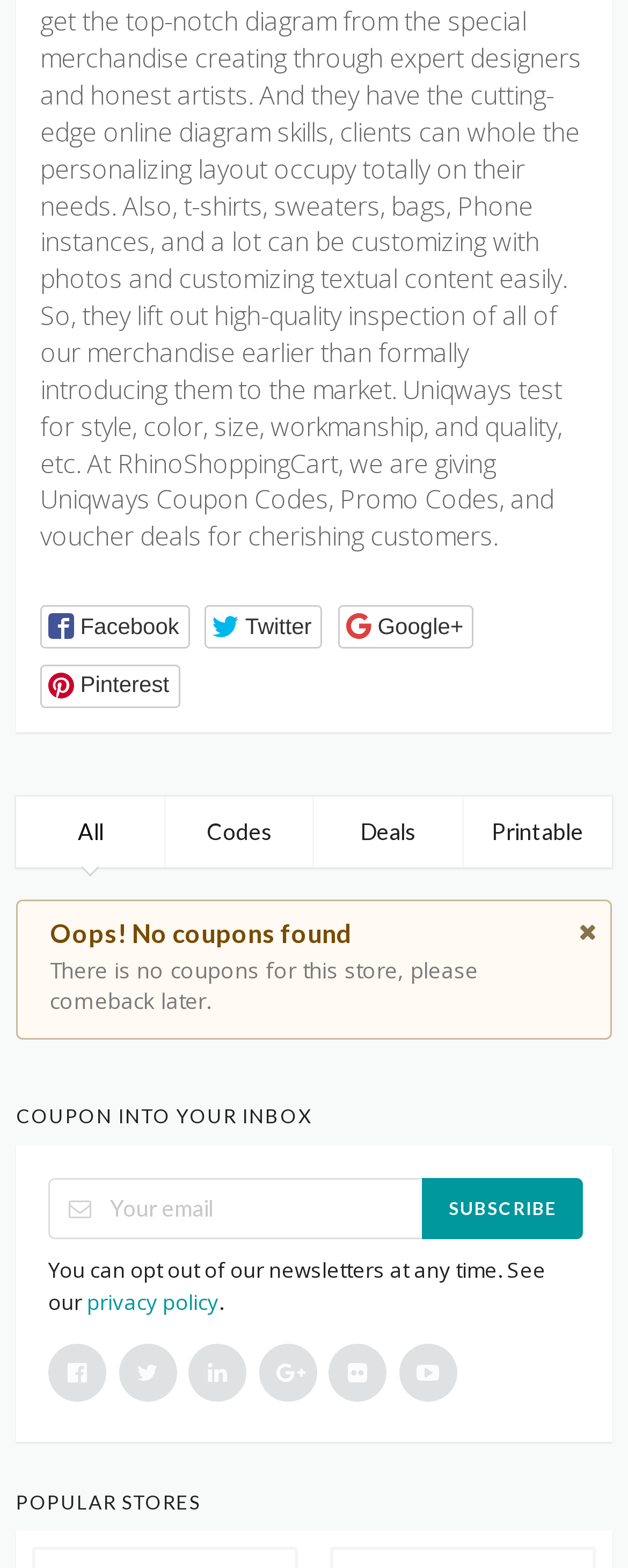Please provide a comprehensive response to the question based on the details in the image: What is required to subscribe to the newsletter?

The webpage has a textbox labeled 'Your email' with a required attribute, indicating that users need to enter their email address to subscribe to the newsletter.